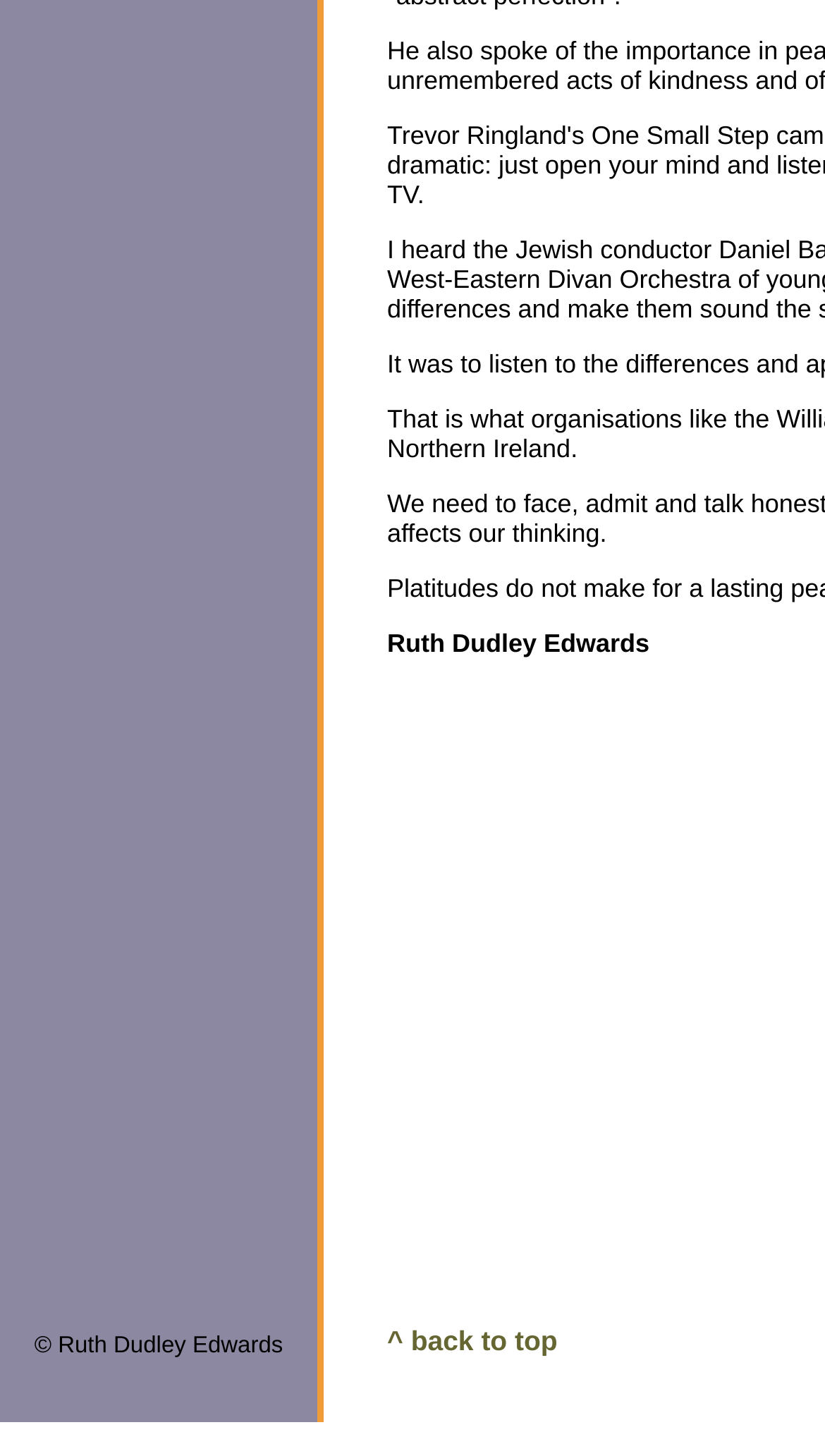Please provide a comprehensive answer to the question below using the information from the image: How many columns are in the layout table?

The layout table has three columns, which are represented by three LayoutTableCell elements with different bounding box coordinates.